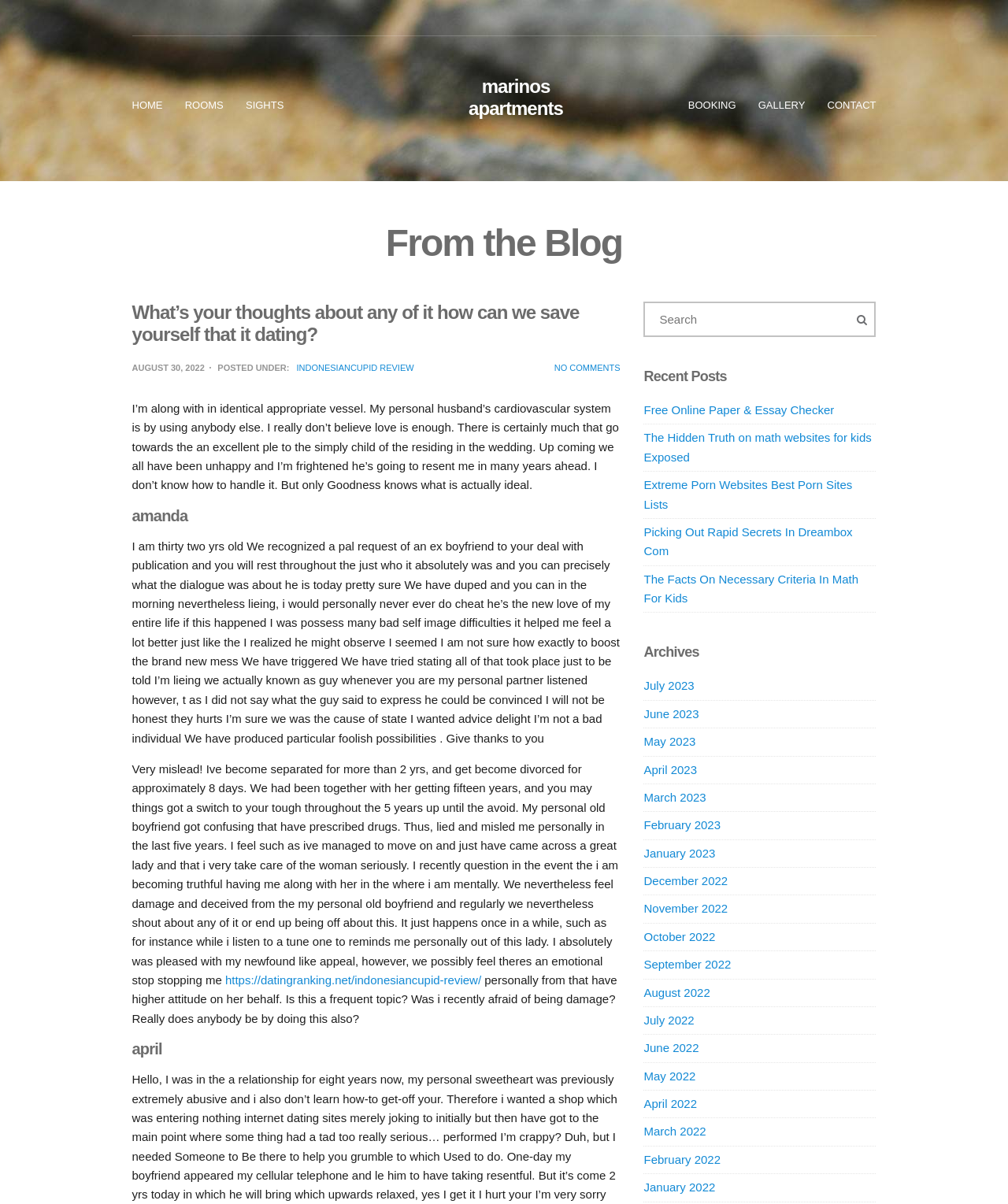Determine the bounding box coordinates for the area that needs to be clicked to fulfill this task: "Click on the 'BOOKING' link". The coordinates must be given as four float numbers between 0 and 1, i.e., [left, top, right, bottom].

[0.683, 0.08, 0.73, 0.098]